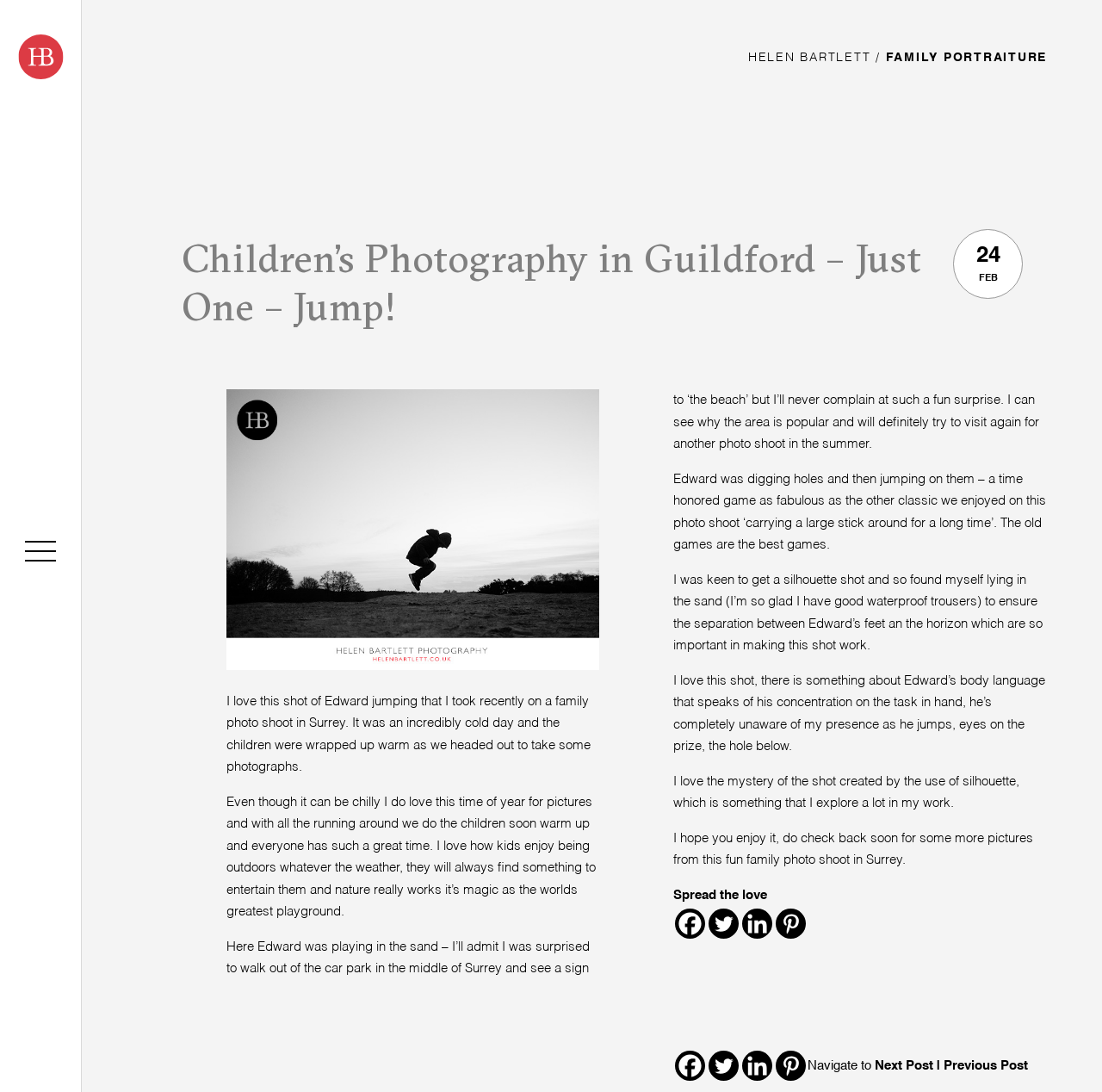Generate a comprehensive description of the webpage content.

This webpage is about a children's photography session in Guildford, featuring a photo of a boy named Edward jumping in the air. At the top left, there is a link to the photographer's name, Helen Bartlett, accompanied by a small image of her. To the right, there are two headings: "HELEN BARTLETT" and "FAMILY PORTRAITURE".

Below the headings, there is a large heading that reads "Children's Photography in Guildford – Just One – Jump!" with the date "24 FEB" written to the right. Underneath, there is a large image of Edward jumping, which takes up most of the width of the page.

Below the image, there are several paragraphs of text describing the photography session. The text is divided into five sections, each describing a different aspect of the session, such as the cold weather, the children's enjoyment of being outdoors, and the photographer's technique in capturing a silhouette shot.

To the right of the text, there are four social media links: Facebook, Twitter, Linkedin, and Pinterest. These links are repeated at the bottom of the page. At the very bottom, there are navigation links to the next and previous posts, separated by a vertical line.

Overall, the webpage is focused on showcasing the photographer's work and sharing the story behind the photo shoot.